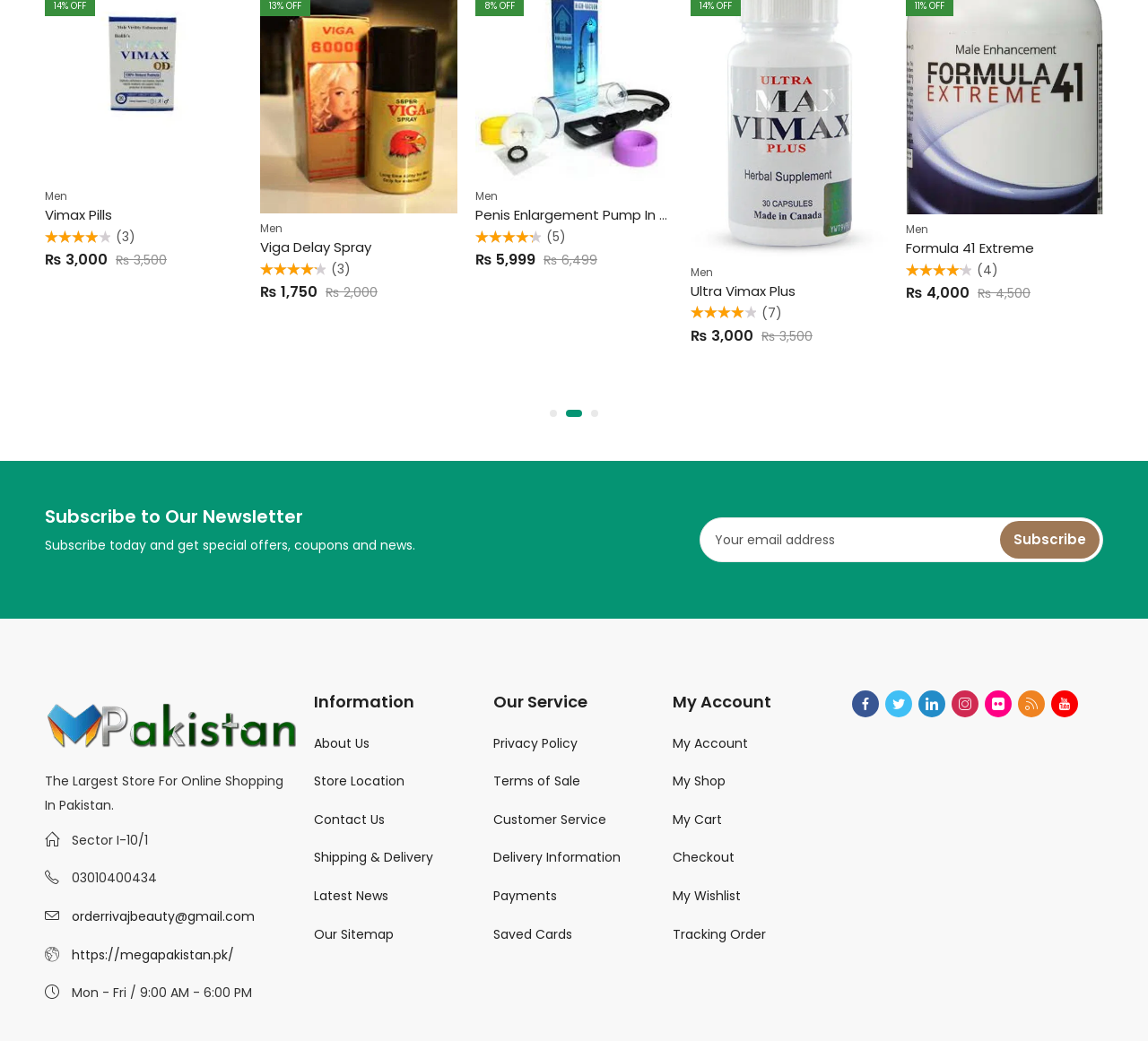Provide the bounding box coordinates of the HTML element this sentence describes: "Youtube". The bounding box coordinates consist of four float numbers between 0 and 1, i.e., [left, top, right, bottom].

[0.916, 0.664, 0.939, 0.689]